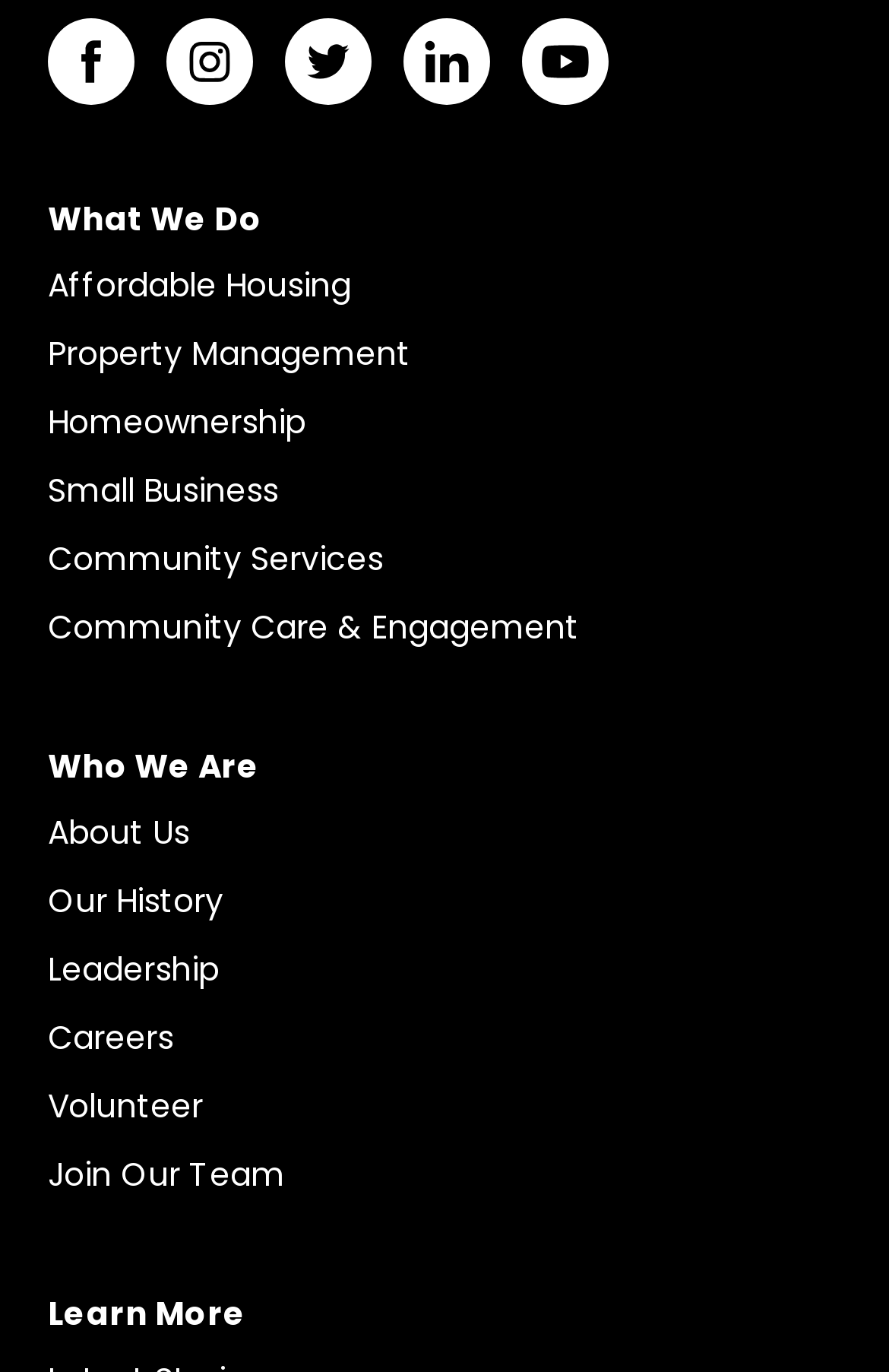Identify the bounding box coordinates of the clickable section necessary to follow the following instruction: "Visit Facebook". The coordinates should be presented as four float numbers from 0 to 1, i.e., [left, top, right, bottom].

[0.054, 0.013, 0.151, 0.076]